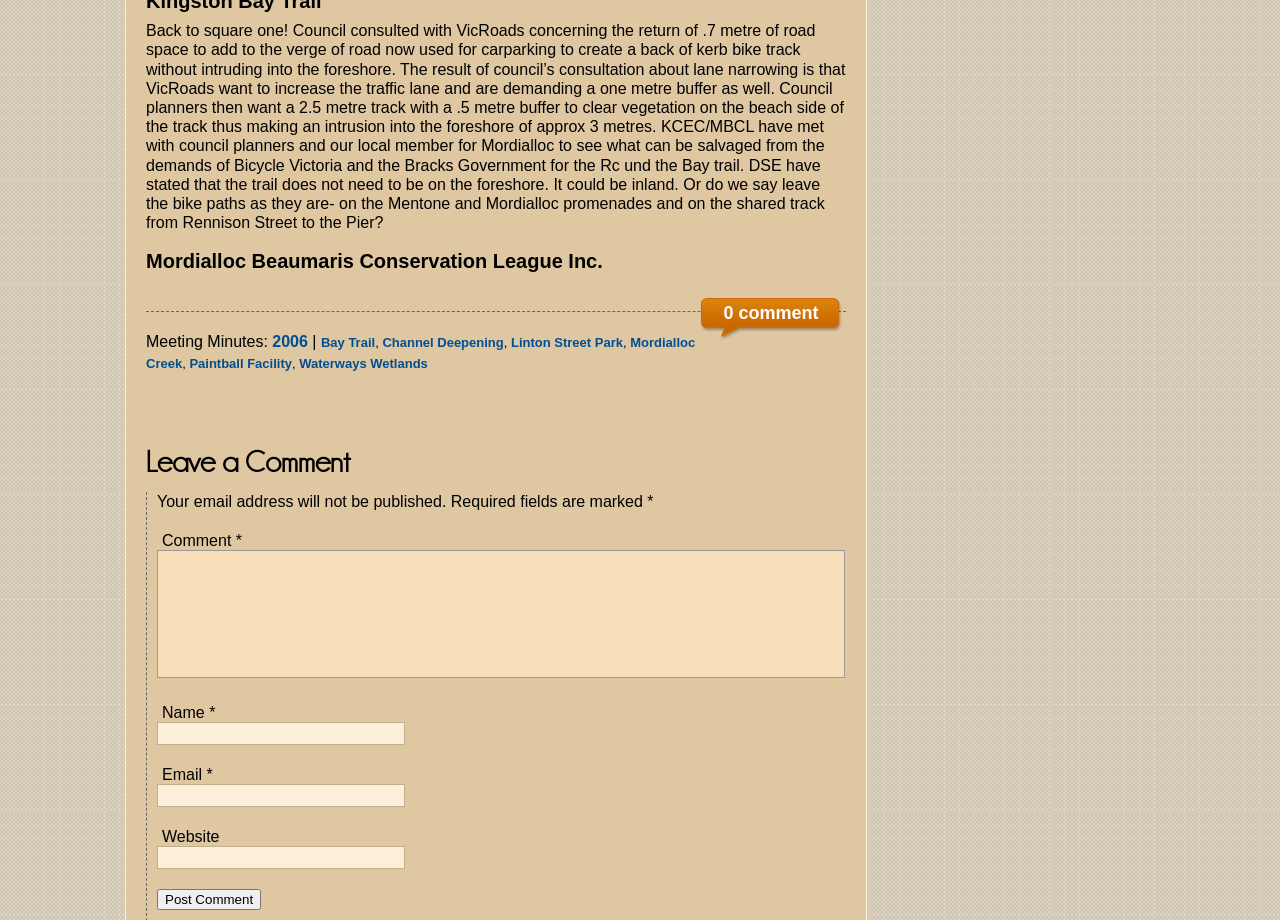Given the element description, predict the bounding box coordinates in the format (top-left x, top-left y, bottom-right x, bottom-right y). Make sure all values are between 0 and 1. Here is the element description: parent_node: Name * name="author"

[0.123, 0.785, 0.316, 0.81]